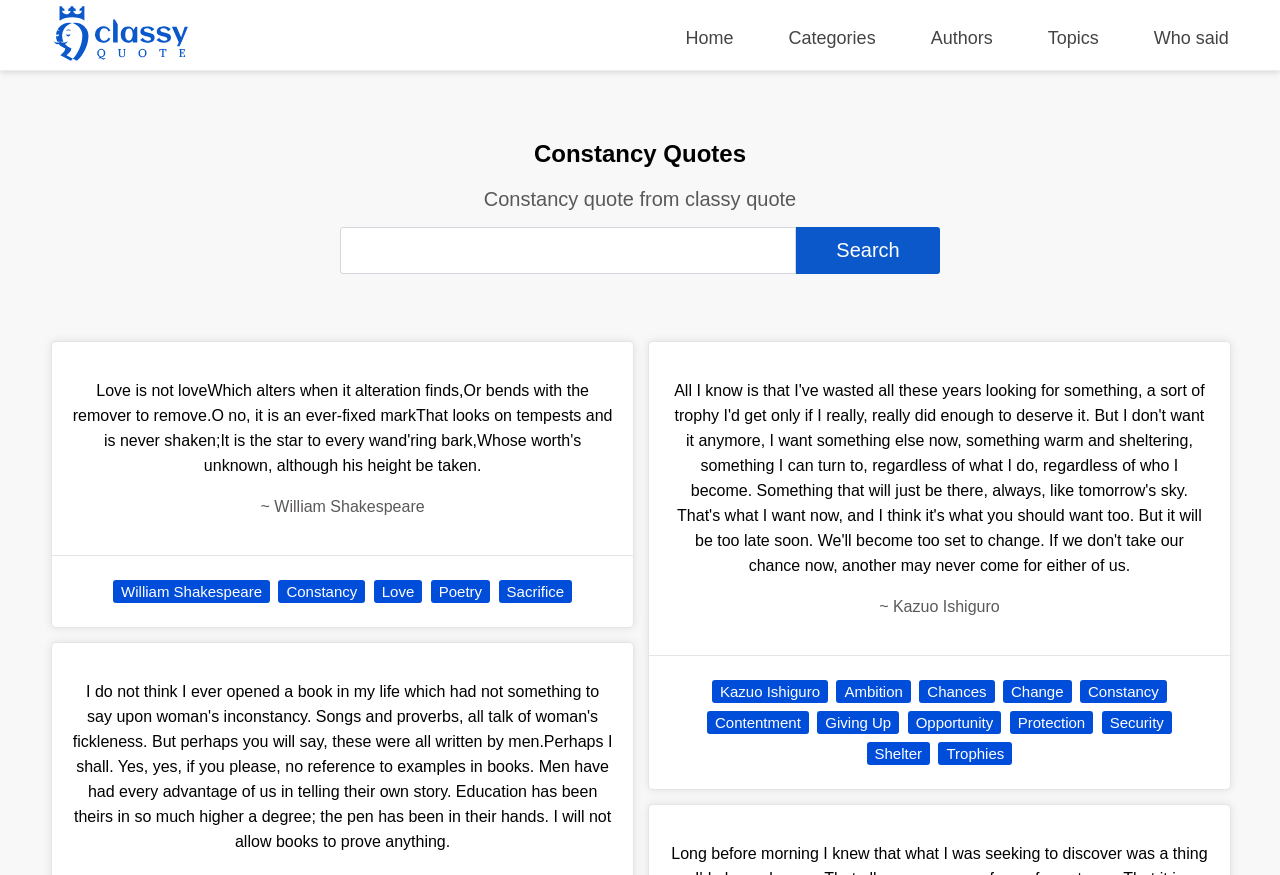Please determine the bounding box coordinates of the element's region to click for the following instruction: "like this post".

None